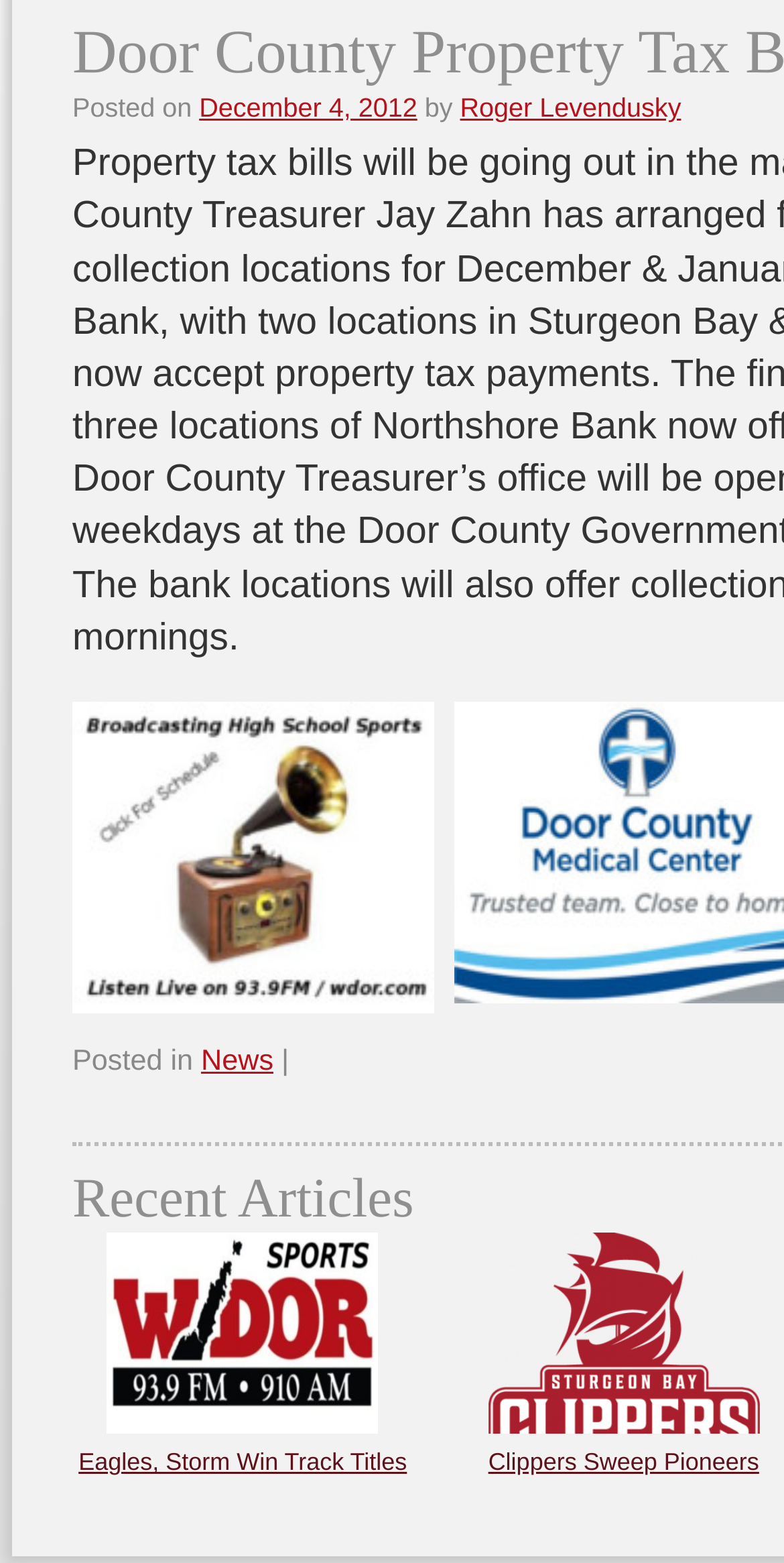Extract the bounding box coordinates for the UI element described as: "December 4, 2012".

[0.254, 0.059, 0.532, 0.079]